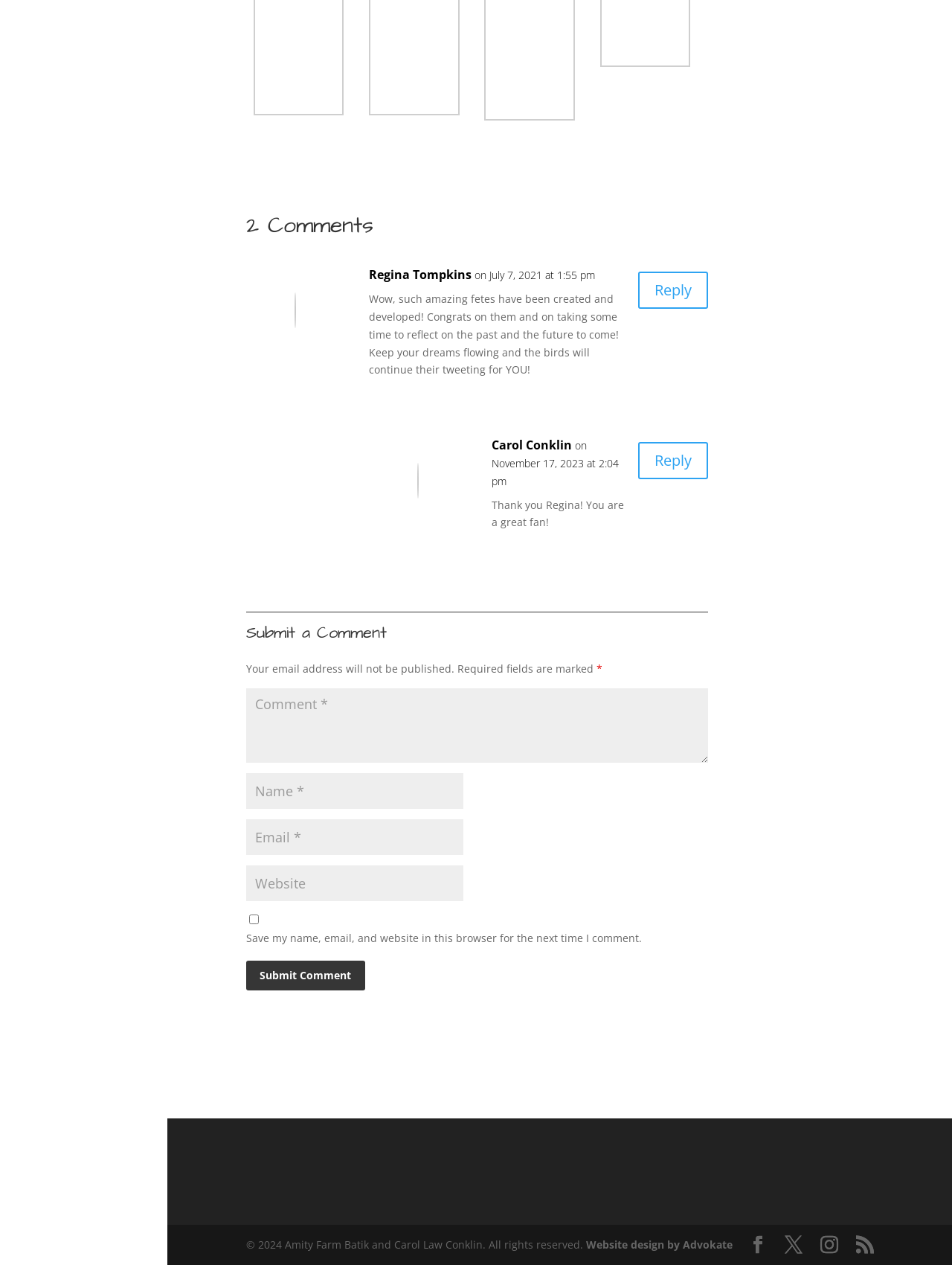Answer with a single word or phrase: 
What is the purpose of the webpage?

Commenting on a post